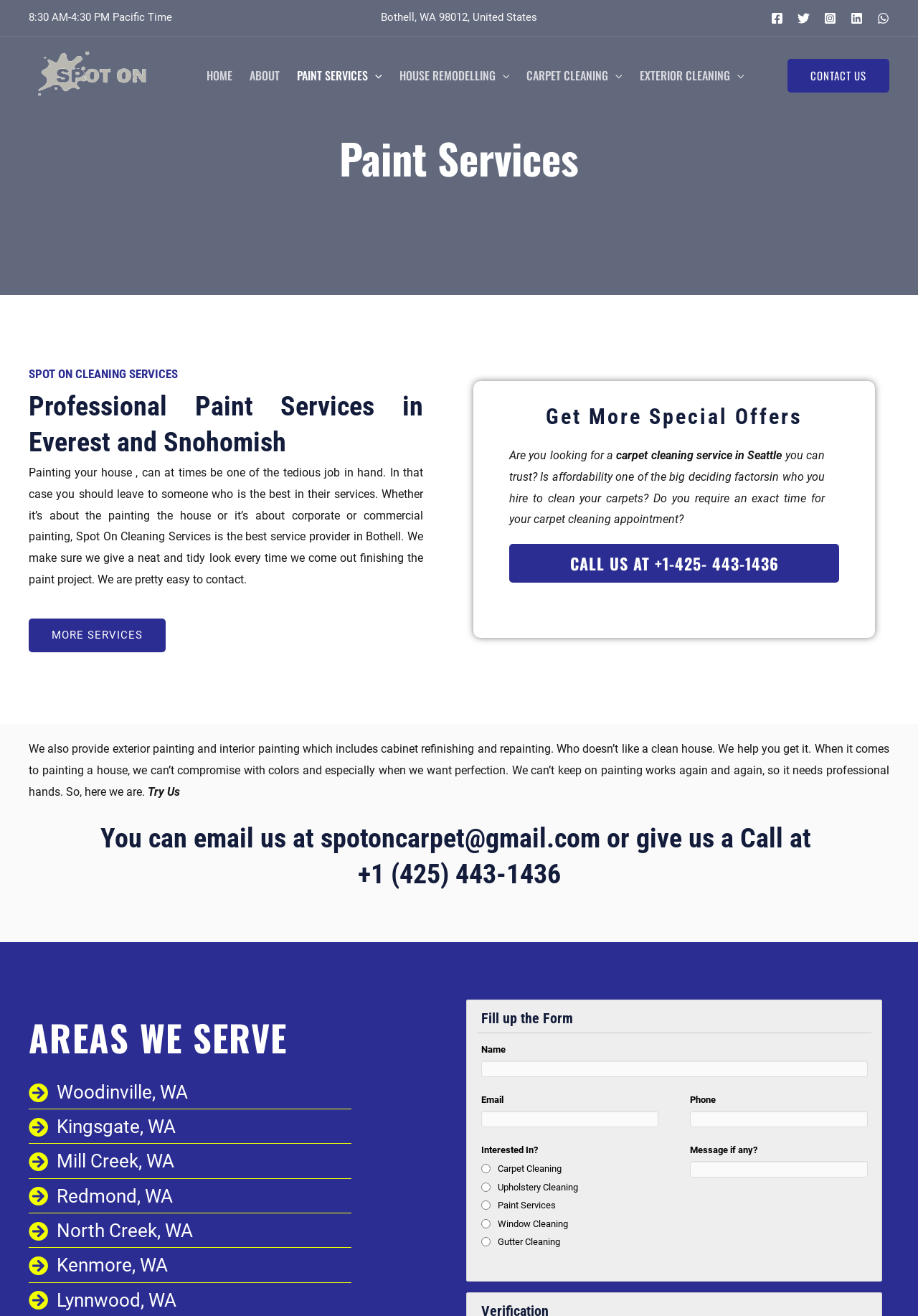What is the contact number of Spot on Cleaning Services?
Please give a detailed answer to the question using the information shown in the image.

The contact number of Spot on Cleaning Services can be found in the 'Get More Special Offers' section, which is +1-425-443-1436.